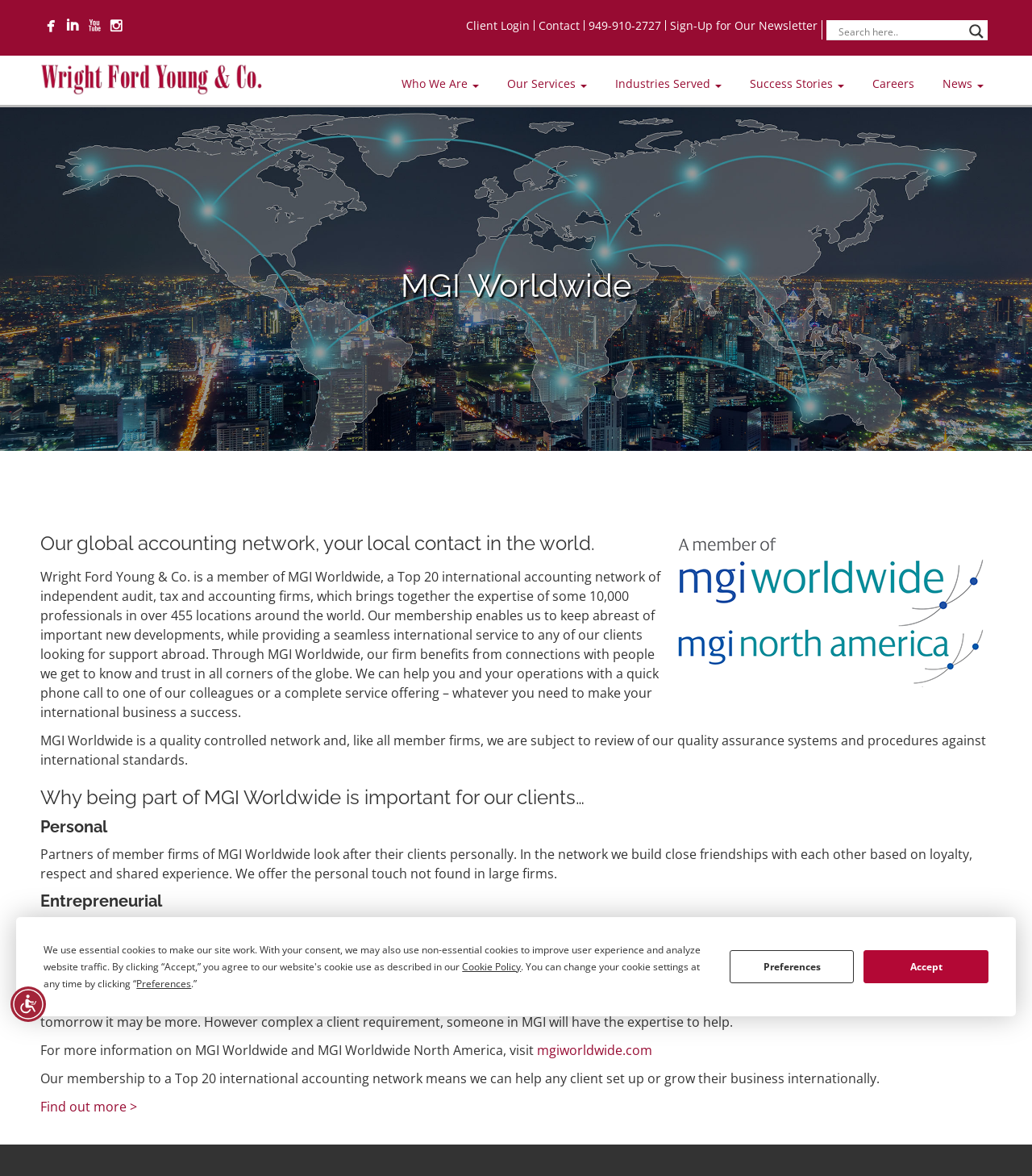Please determine the bounding box coordinates of the element to click in order to execute the following instruction: "Click the Who We Are link". The coordinates should be four float numbers between 0 and 1, specified as [left, top, right, bottom].

[0.381, 0.062, 0.472, 0.08]